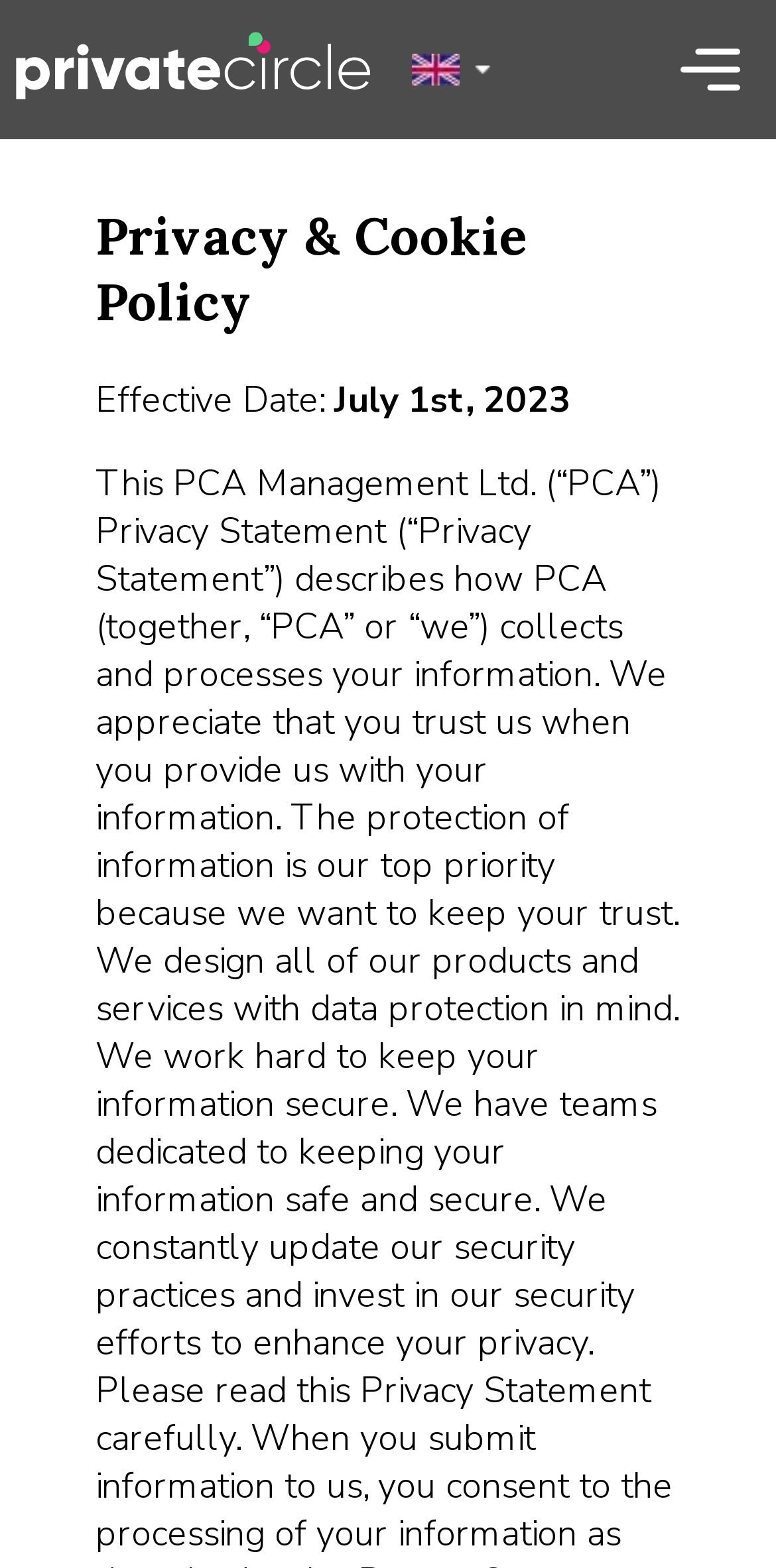Using the provided description: "parent_node: What We Do", find the bounding box coordinates of the corresponding UI element. The output should be four float numbers between 0 and 1, in the format [left, top, right, bottom].

[0.852, 0.006, 0.98, 0.082]